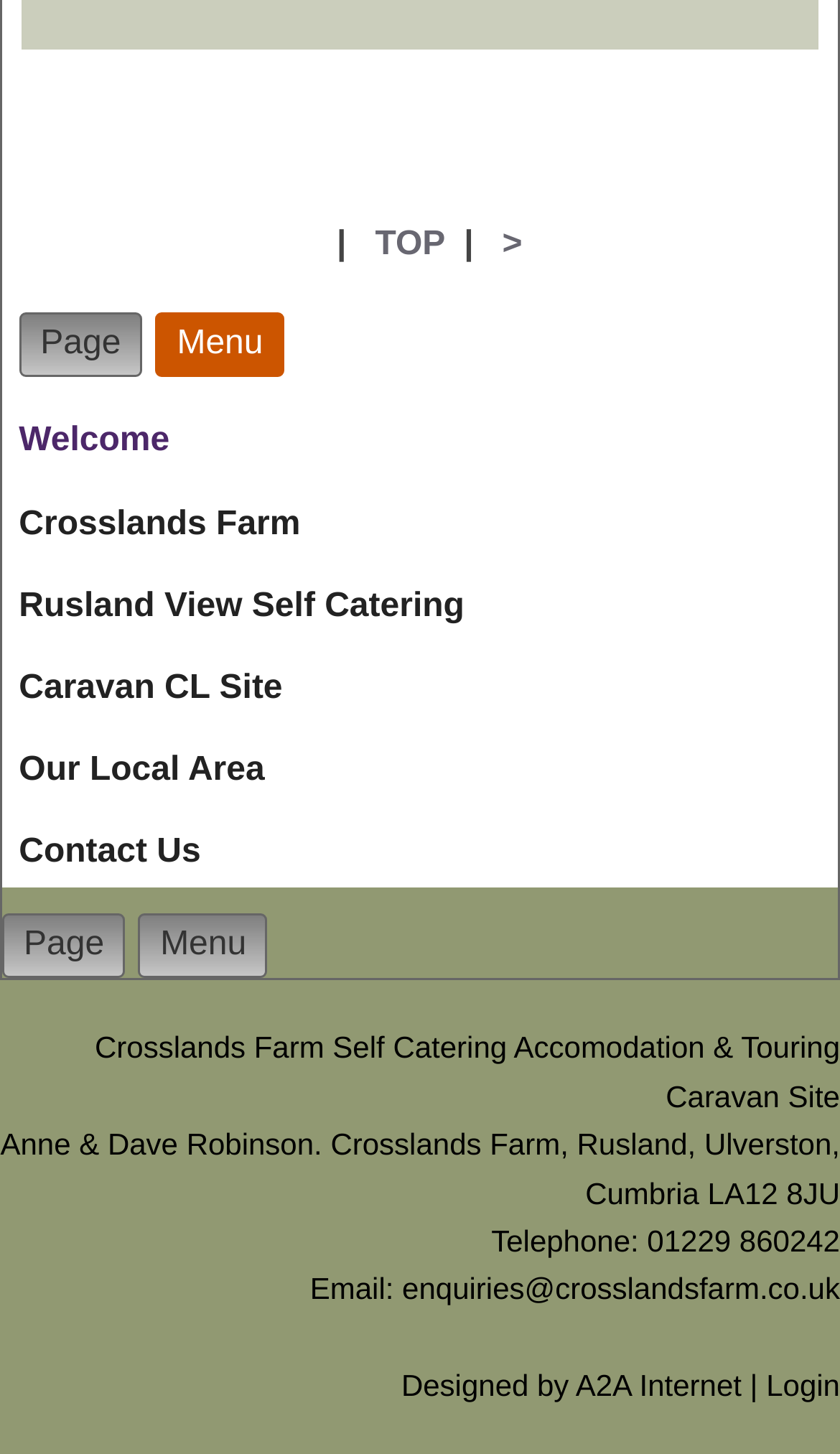Find the bounding box coordinates for the area that should be clicked to accomplish the instruction: "Visit A2A Internet".

[0.685, 0.941, 0.883, 0.965]